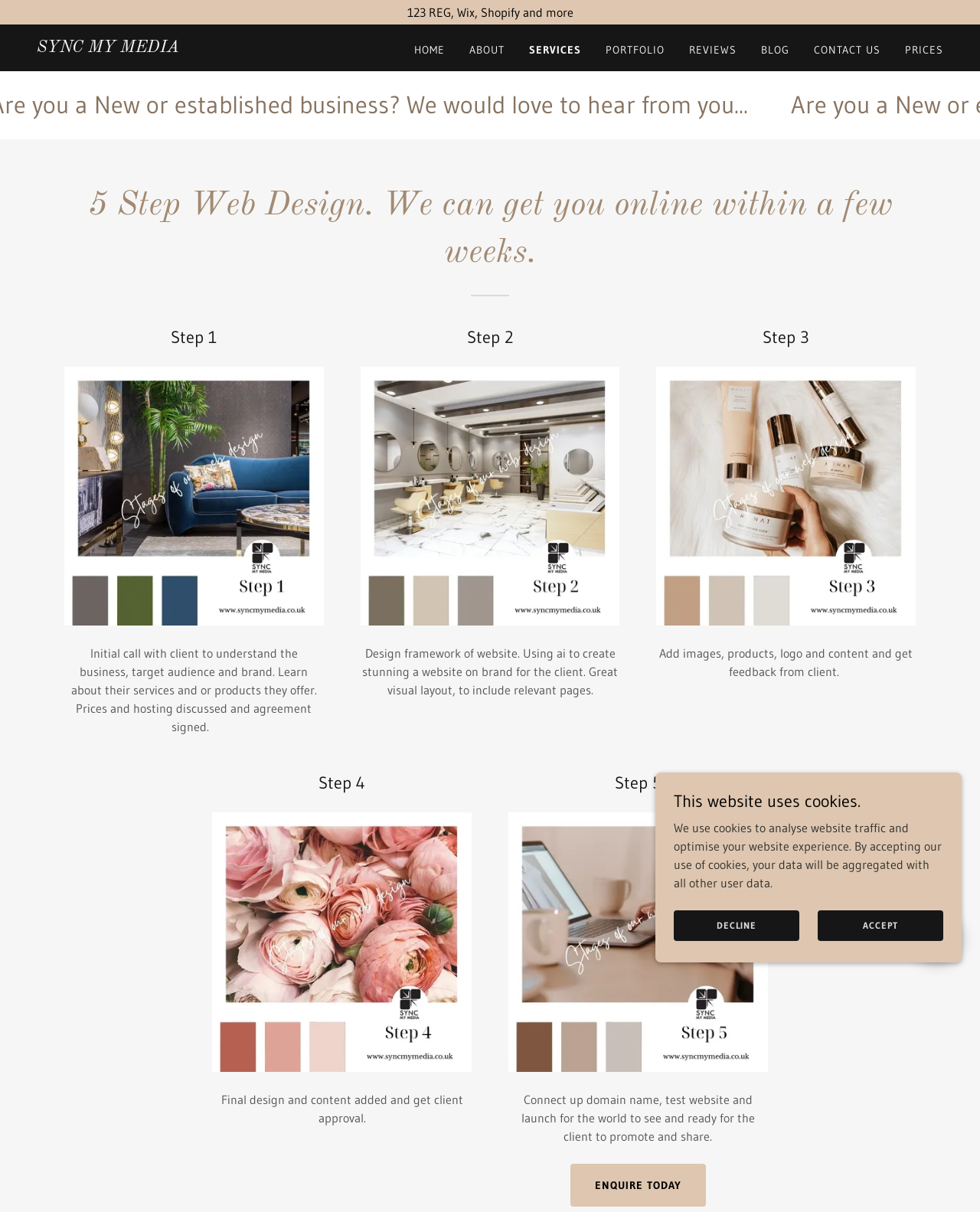Pinpoint the bounding box coordinates of the clickable area necessary to execute the following instruction: "Click the 'SERVICES' link". The coordinates should be given as four float numbers between 0 and 1, namely [left, top, right, bottom].

[0.54, 0.033, 0.593, 0.049]